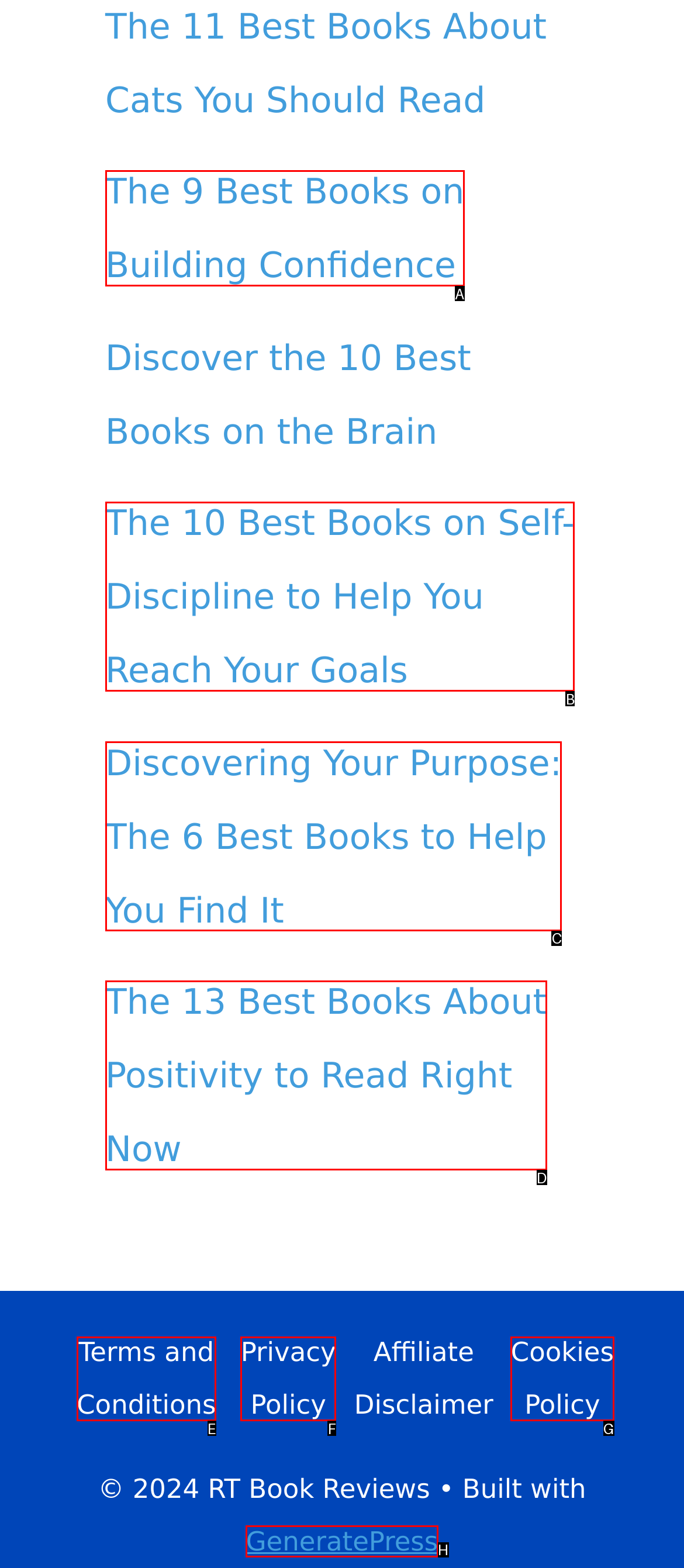From the description: Cookies Policy, select the HTML element that fits best. Reply with the letter of the appropriate option.

G